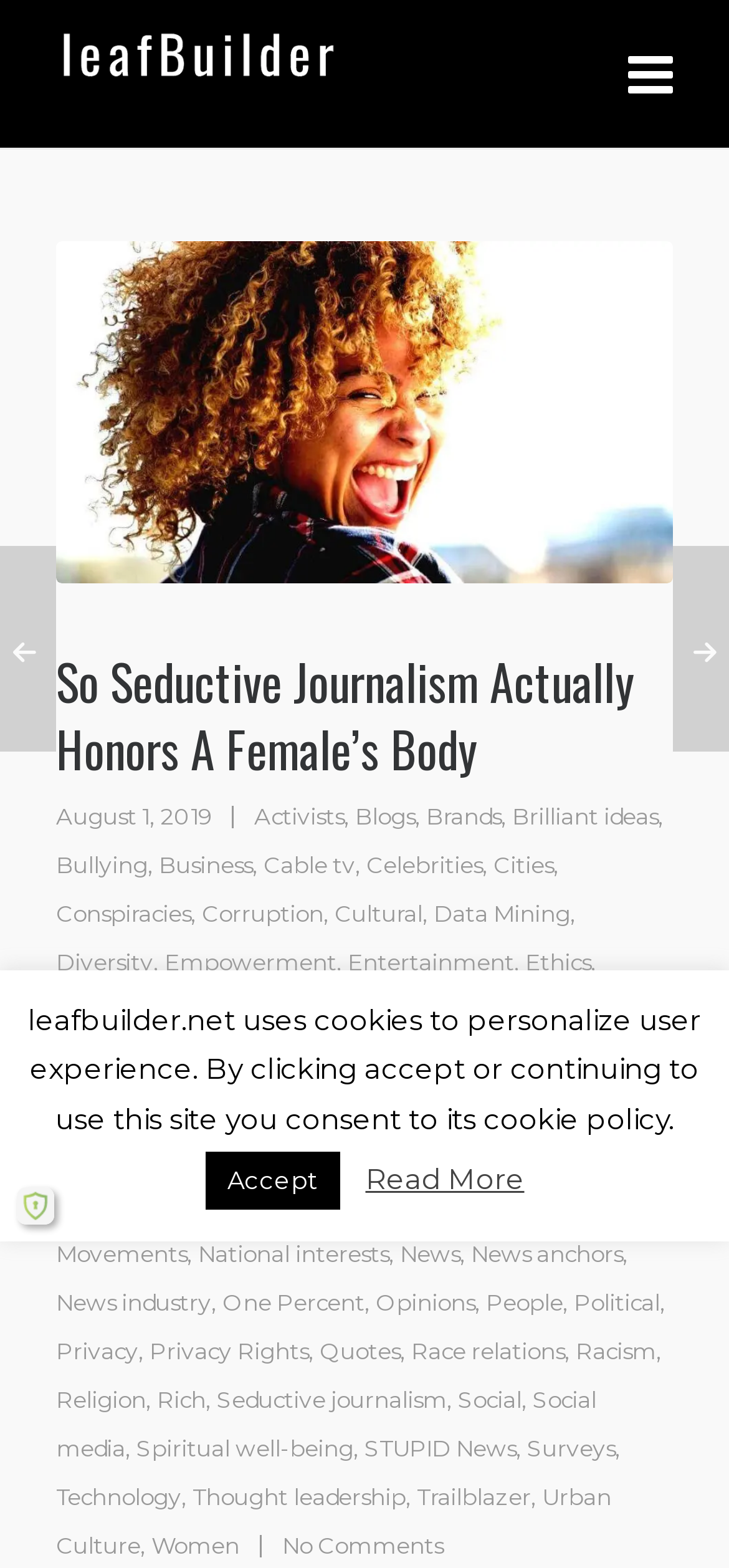Could you determine the bounding box coordinates of the clickable element to complete the instruction: "Explore the category of Freedom of Speech"? Provide the coordinates as four float numbers between 0 and 1, i.e., [left, top, right, bottom].

[0.077, 0.636, 0.369, 0.654]